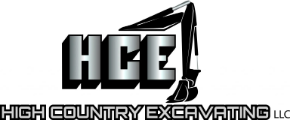Please analyze the image and provide a thorough answer to the question:
What is the company's area of expertise?

The company's area of expertise is land clearing and excavation services, which is symbolized by the illustration of an excavator in the logo, indicating their proficiency in dirt work.